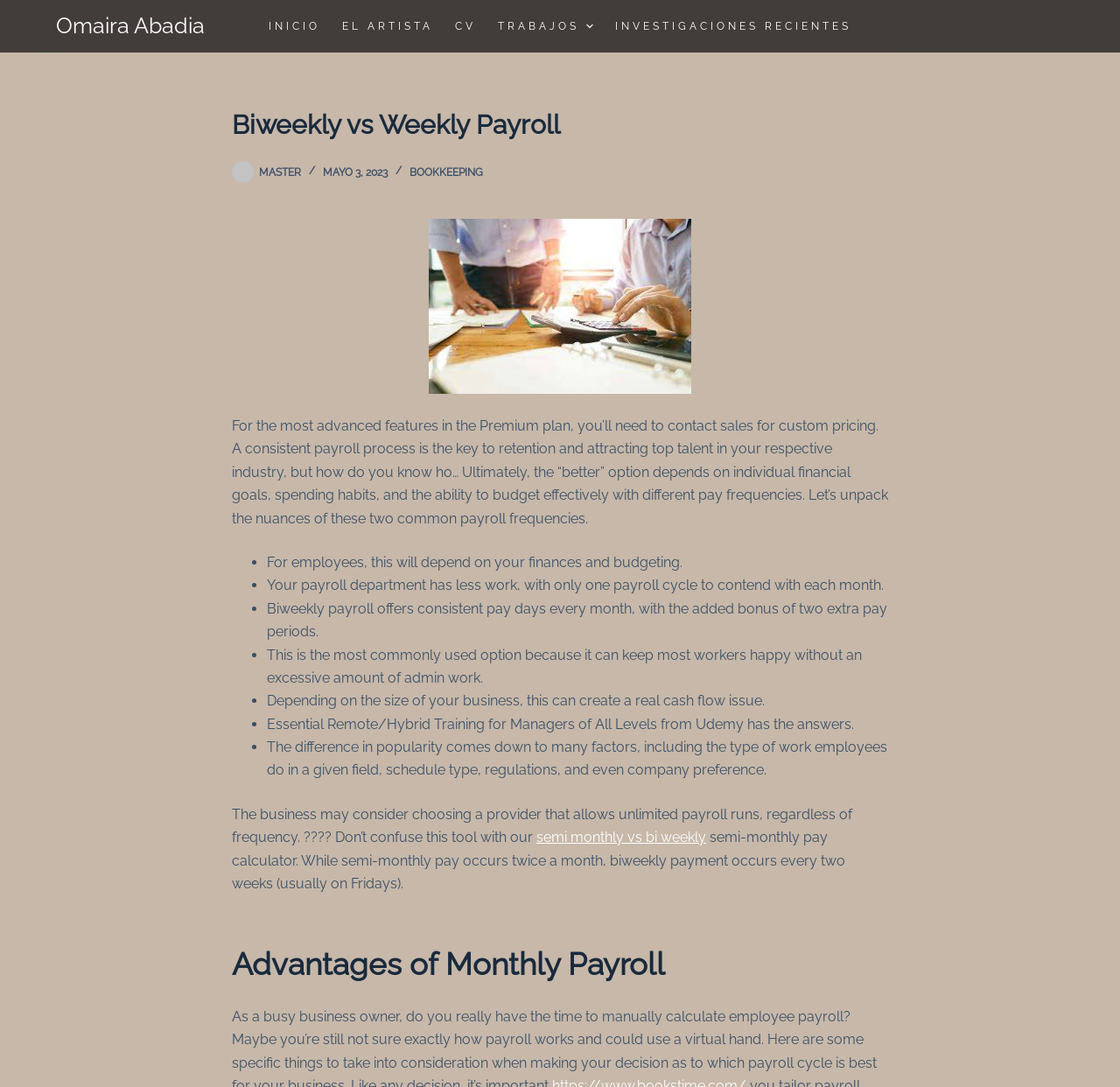Locate the bounding box coordinates of the area that needs to be clicked to fulfill the following instruction: "Follow the 'Master' link". The coordinates should be in the format of four float numbers between 0 and 1, namely [left, top, right, bottom].

[0.207, 0.148, 0.227, 0.168]